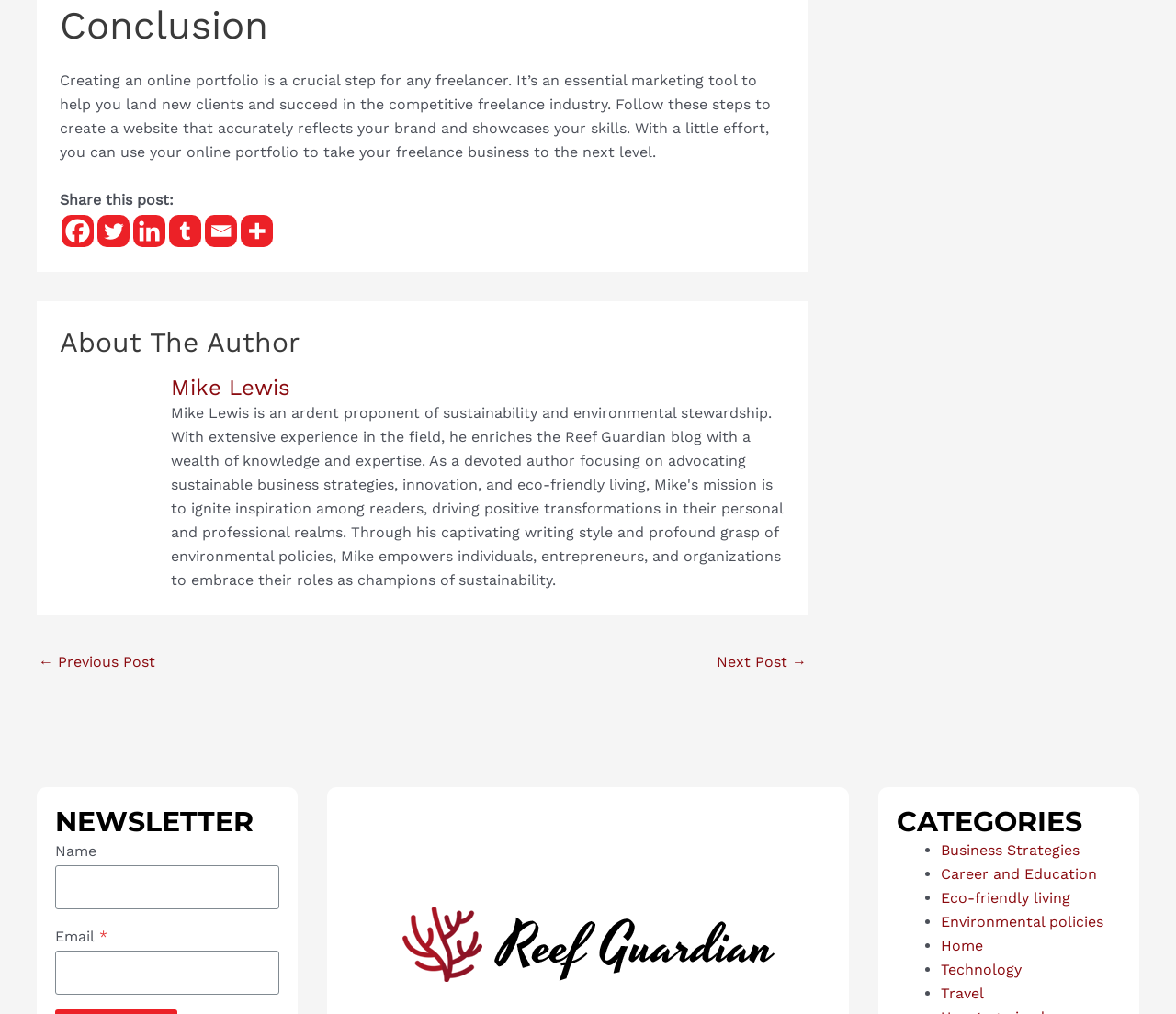Locate the bounding box of the UI element described by: "Quotes" in the given webpage screenshot.

None